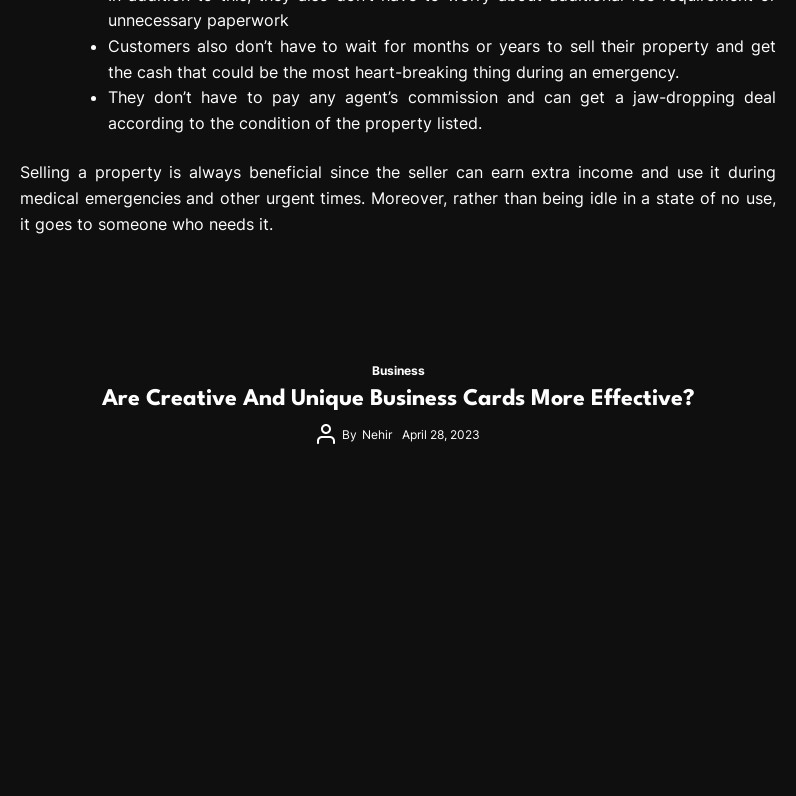Use a single word or phrase to answer the question:
Who is the author of the article?

Nehir